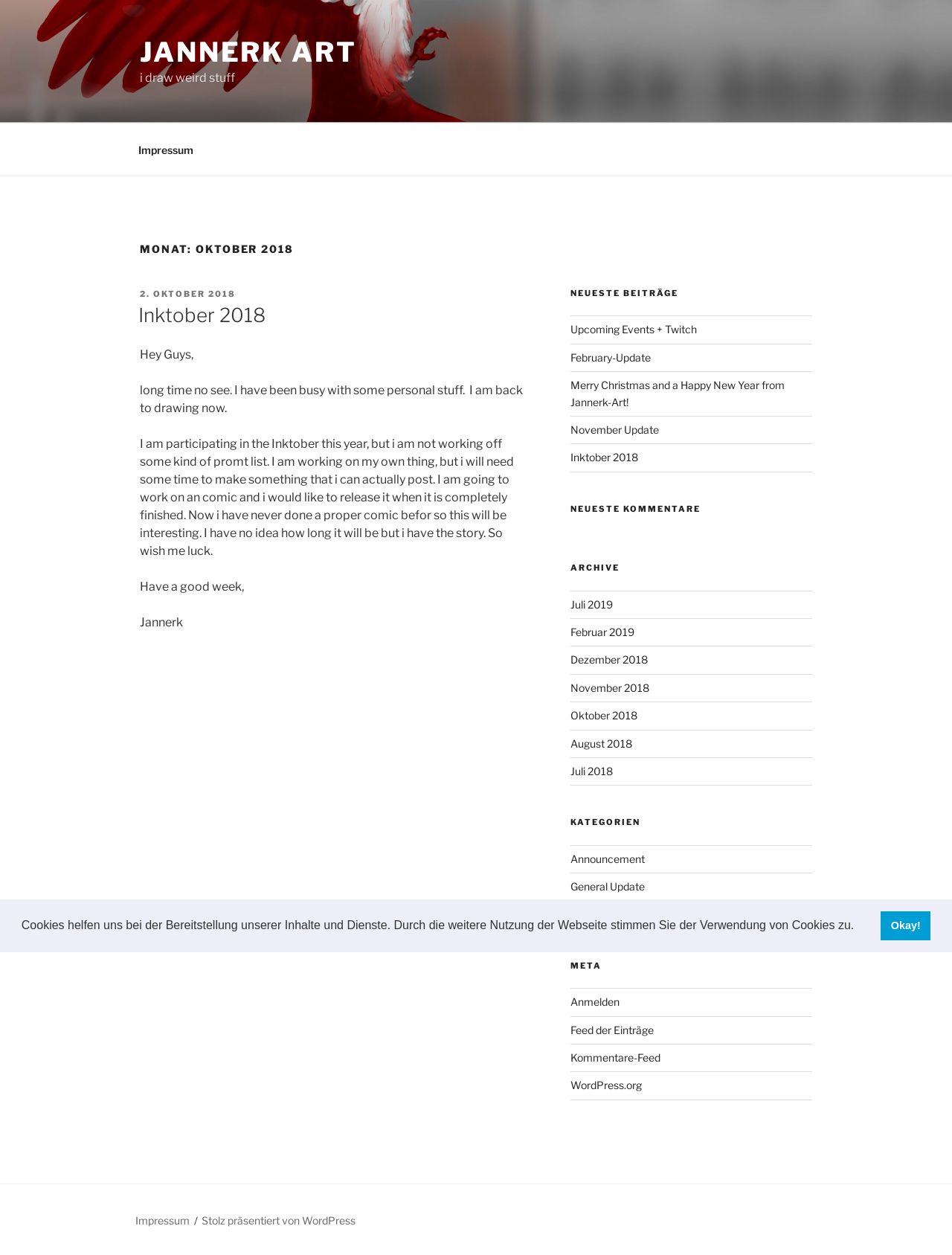What is the purpose of the cookies?
Look at the image and provide a detailed response to the question.

The purpose of the cookies can be found in the cookie consent dialog, which states that 'Cookies helfen uns bei der Bereitstellung unserer Inhalte und Dienste.' This translates to 'Cookies help us with the provision of our content and services.'